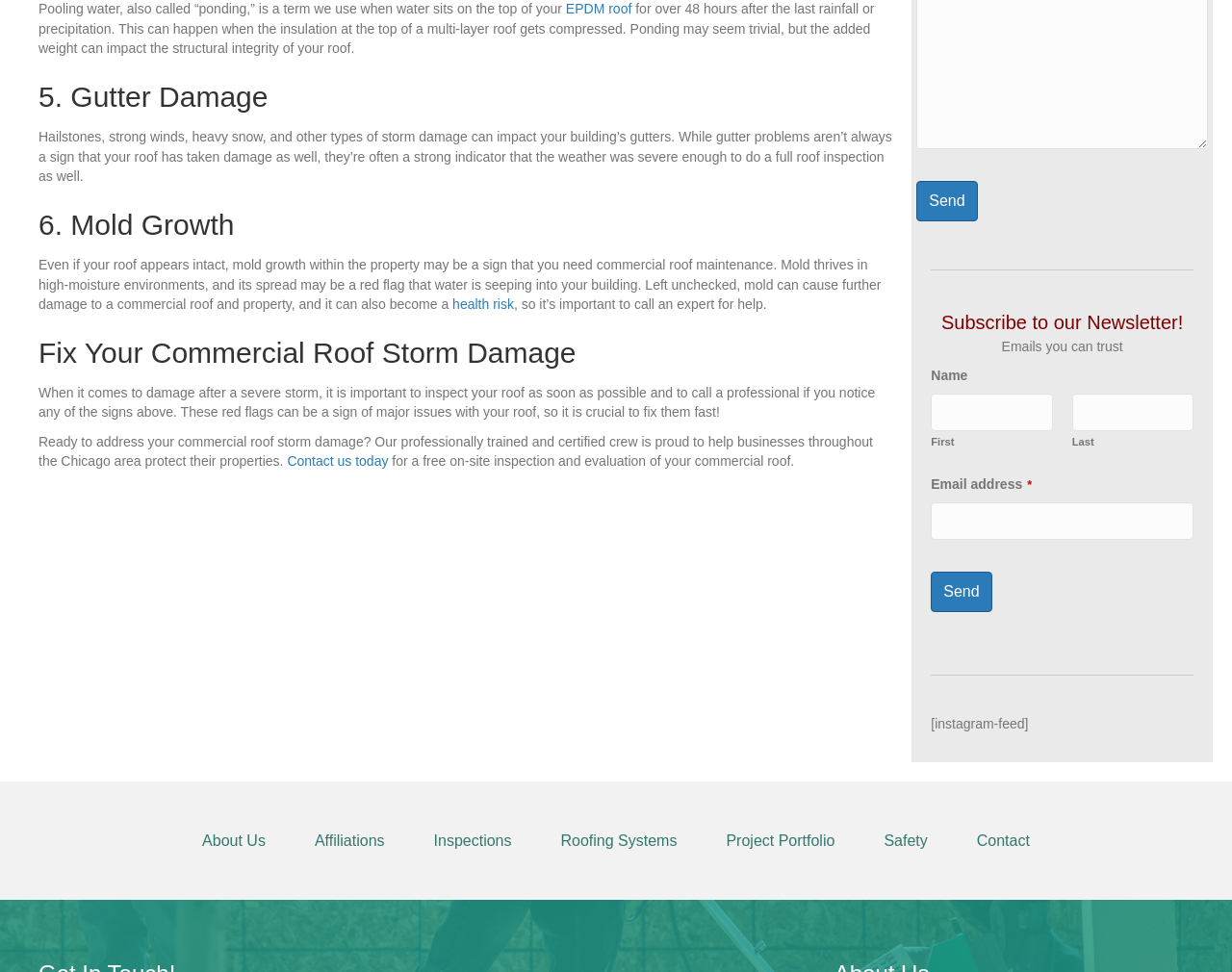From the webpage screenshot, identify the region described by Contact us today. Provide the bounding box coordinates as (top-left x, top-left y, bottom-right x, bottom-right y), with each value being a floating point number between 0 and 1.

[0.233, 0.466, 0.315, 0.482]